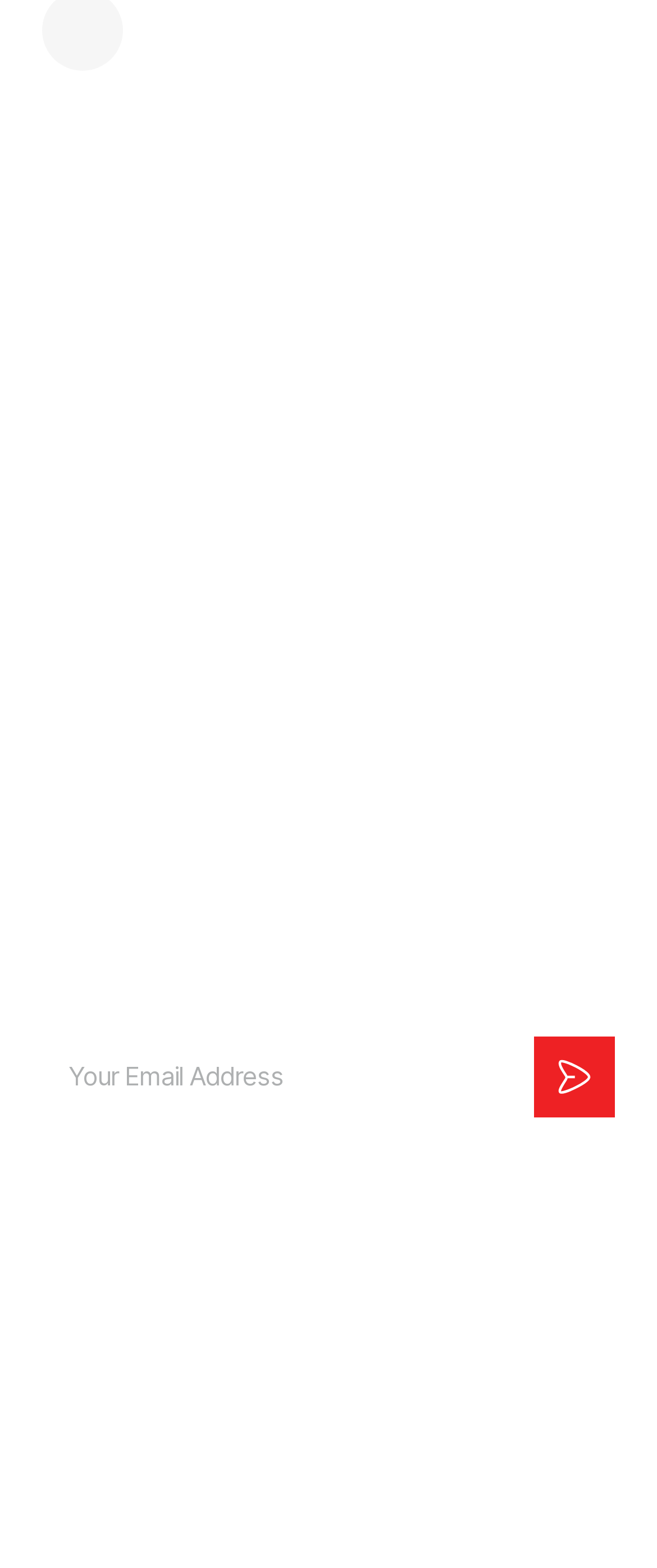What is the location mentioned on the webpage?
Using the image, give a concise answer in the form of a single word or short phrase.

Killington, VT 05751